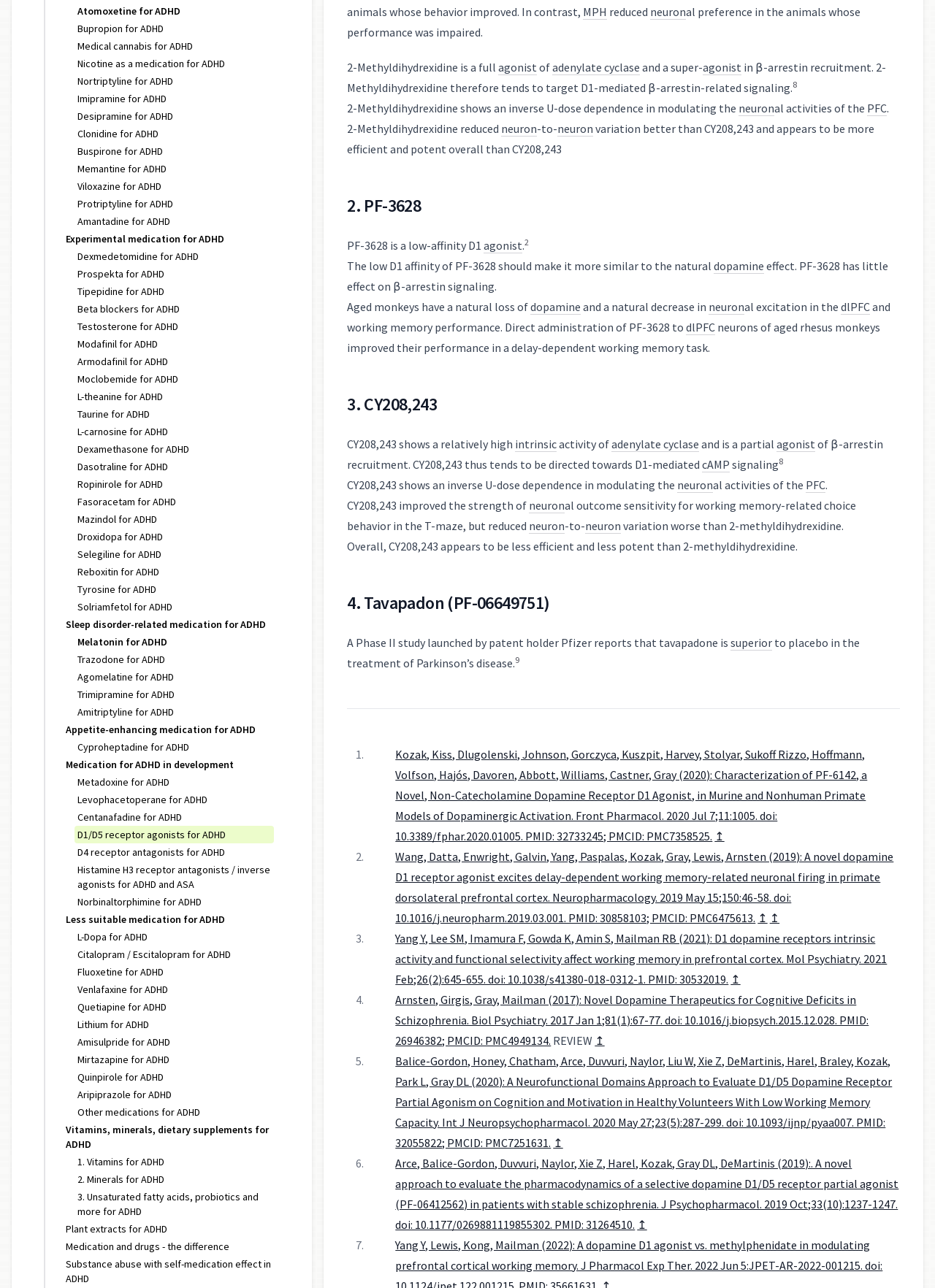Determine the bounding box coordinates of the clickable element to complete this instruction: "Click on Experimental medication for ADHD". Provide the coordinates in the format of four float numbers between 0 and 1, [left, top, right, bottom].

[0.07, 0.18, 0.24, 0.191]